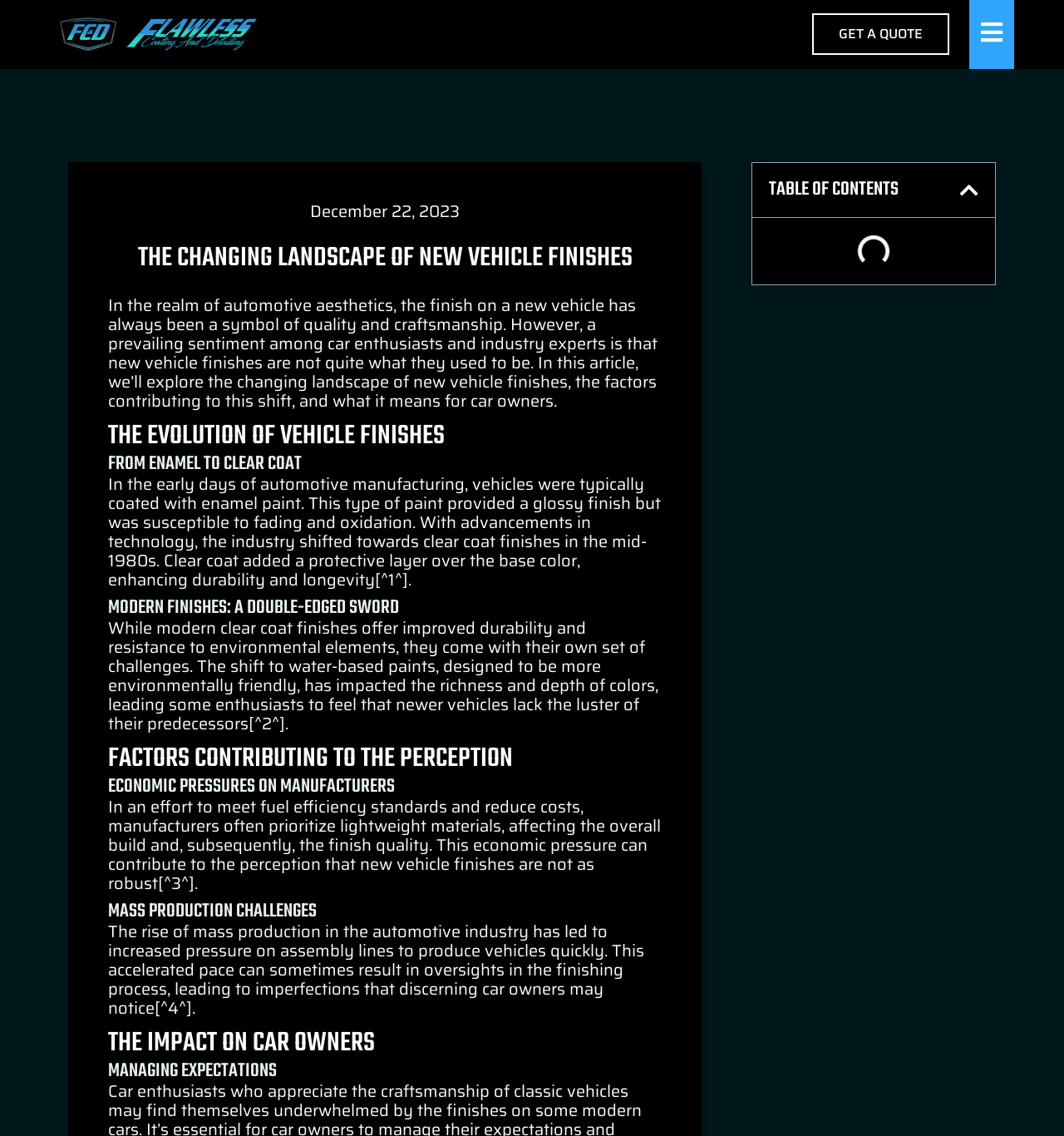What is the date mentioned in the webpage?
Using the image as a reference, answer the question with a short word or phrase.

December 22, 2023